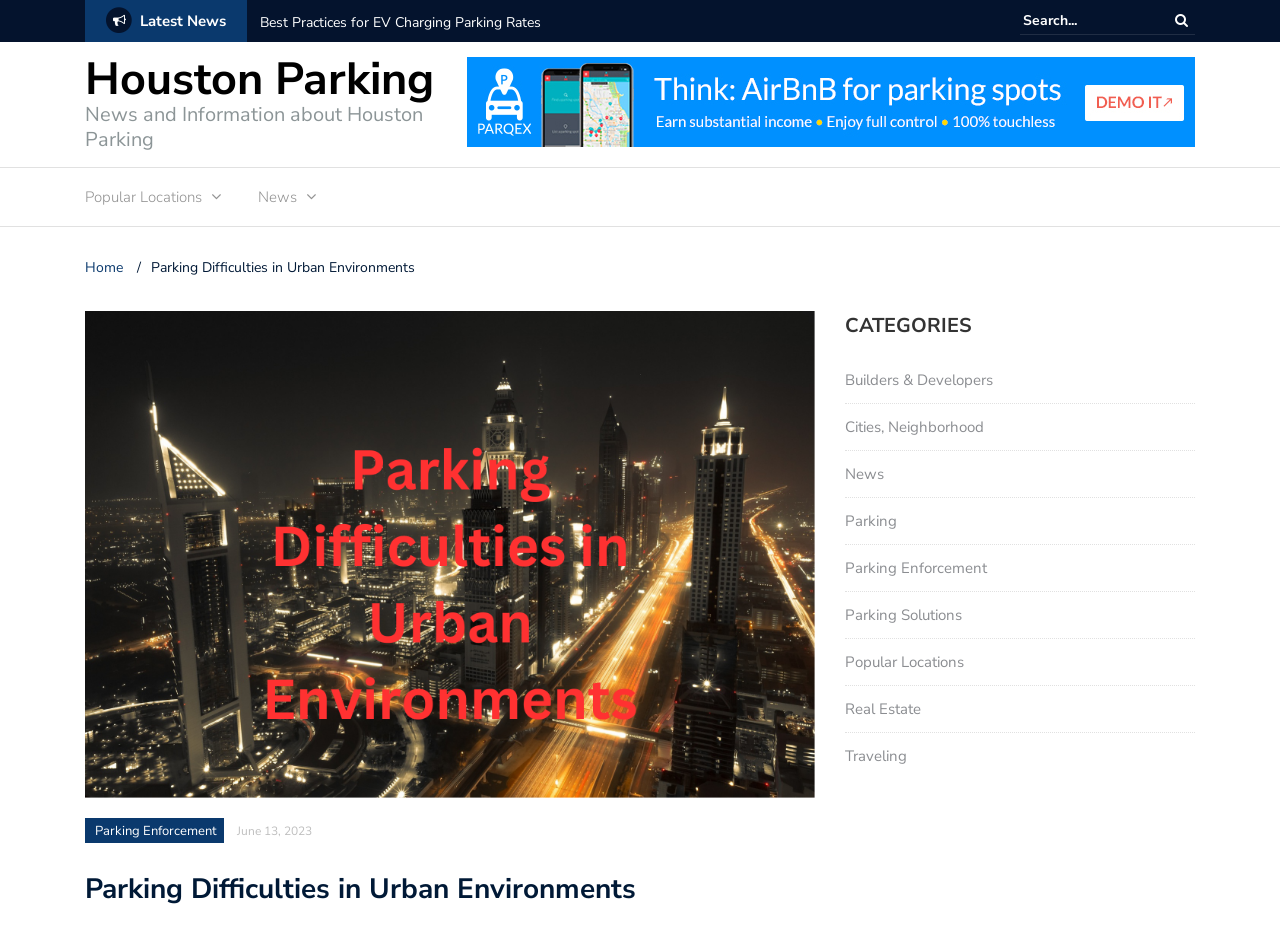Determine the bounding box coordinates for the element that should be clicked to follow this instruction: "Learn about parking enforcement". The coordinates should be given as four float numbers between 0 and 1, in the format [left, top, right, bottom].

[0.074, 0.863, 0.17, 0.882]